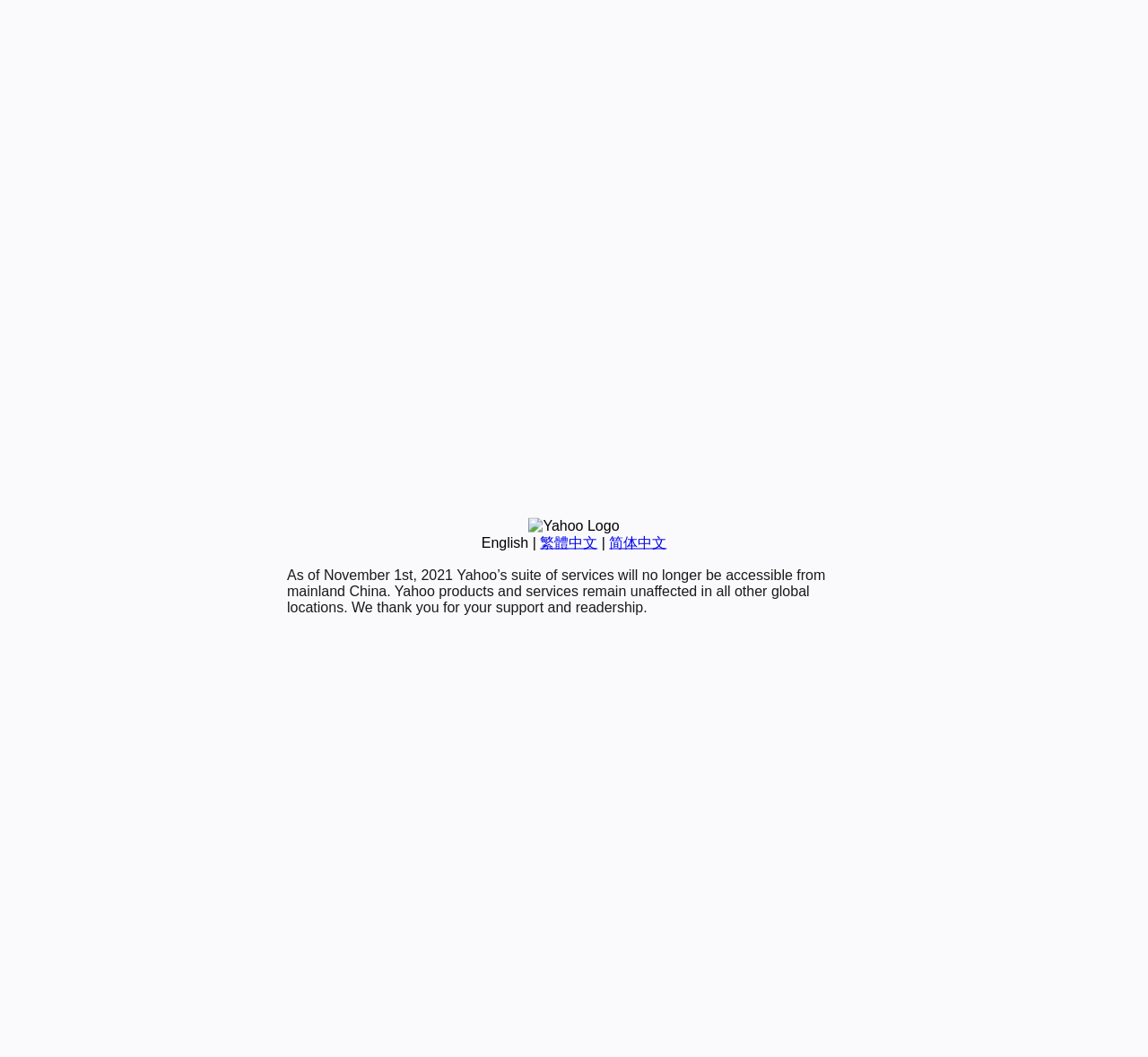Show the bounding box coordinates for the HTML element as described: "简体中文".

[0.531, 0.506, 0.581, 0.52]